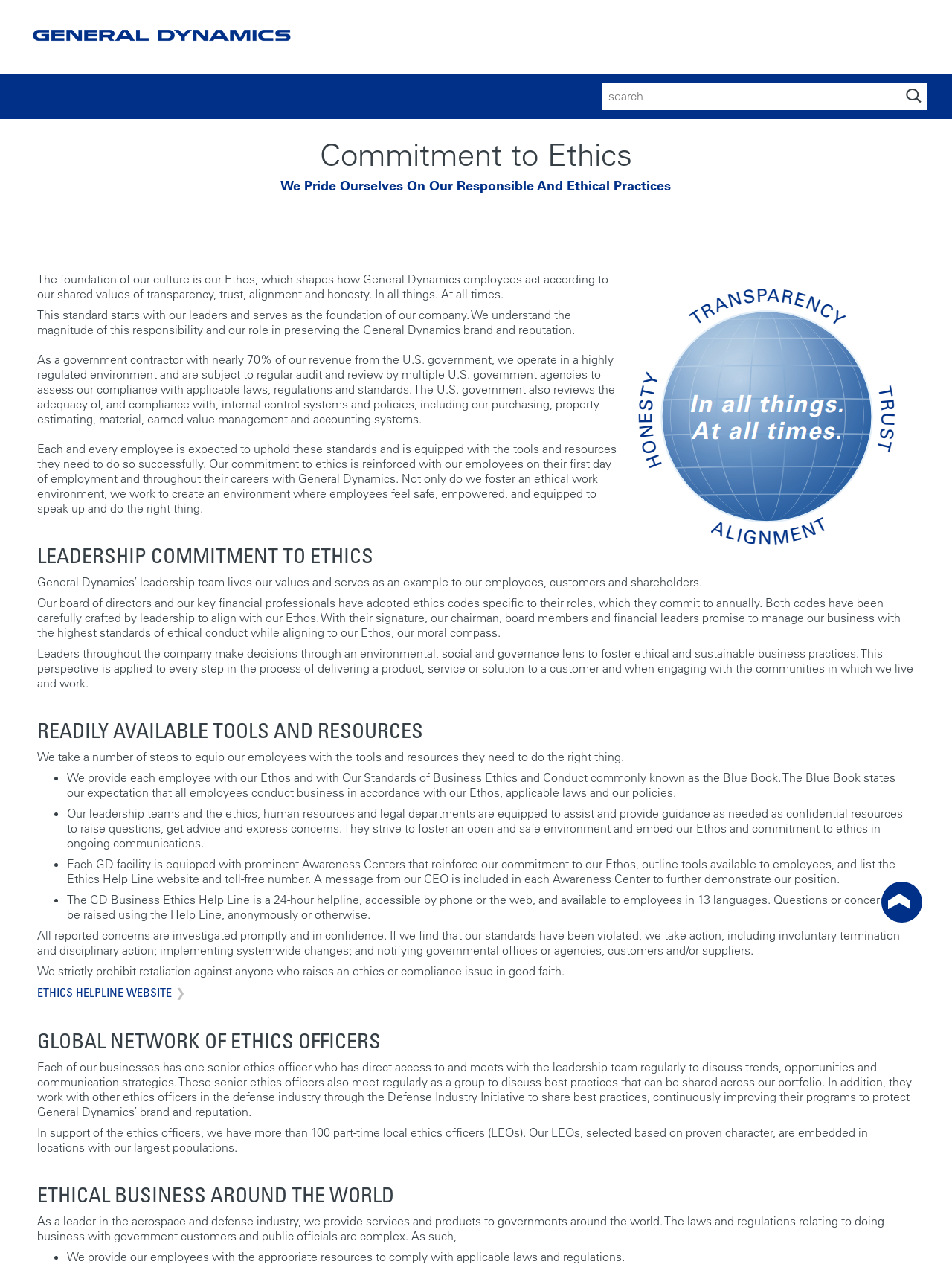What is the company's logo?
Based on the image, answer the question with as much detail as possible.

The logo is located at the top left corner of the webpage, and it is an image with the text 'General Dynamics'.